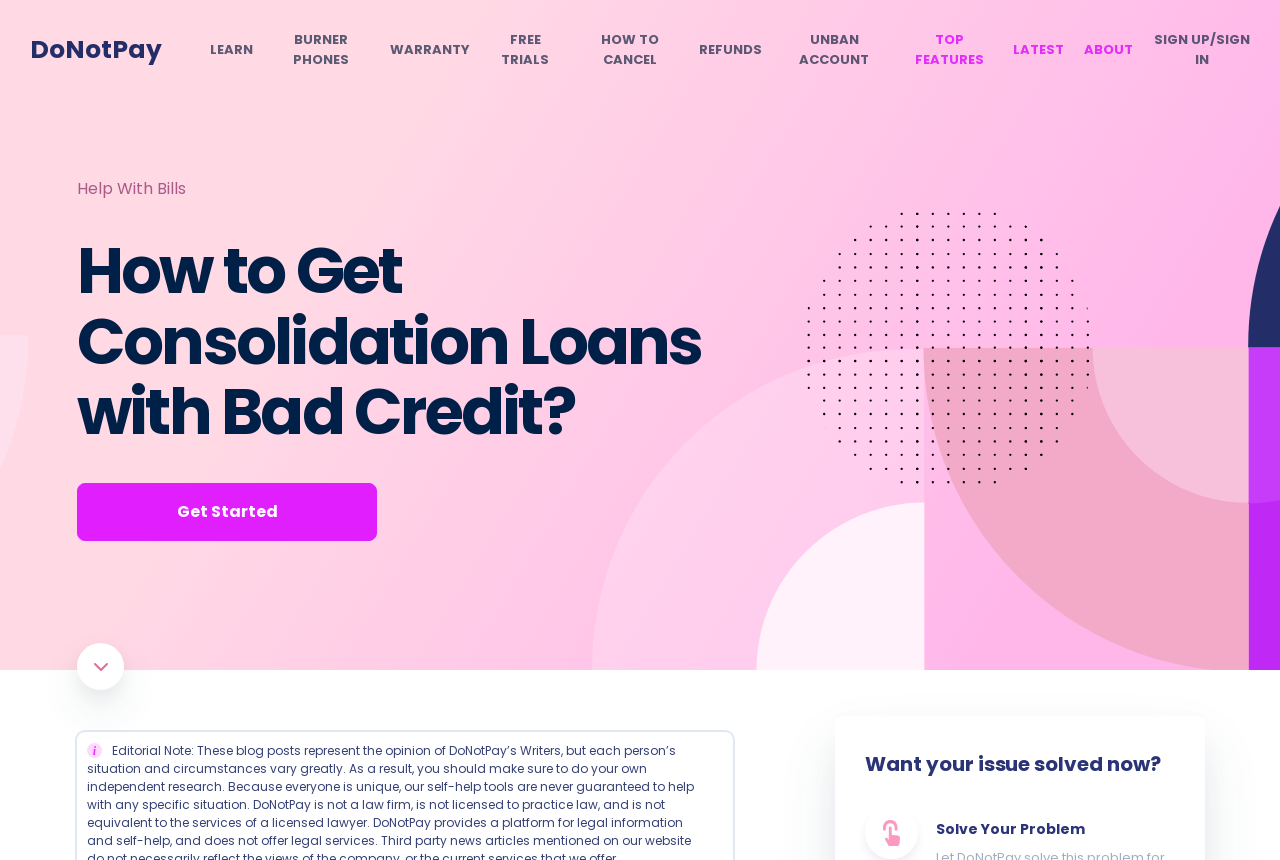Identify the bounding box coordinates of the region that needs to be clicked to carry out this instruction: "Click on 'Get Started'". Provide these coordinates as four float numbers ranging from 0 to 1, i.e., [left, top, right, bottom].

[0.06, 0.561, 0.295, 0.629]